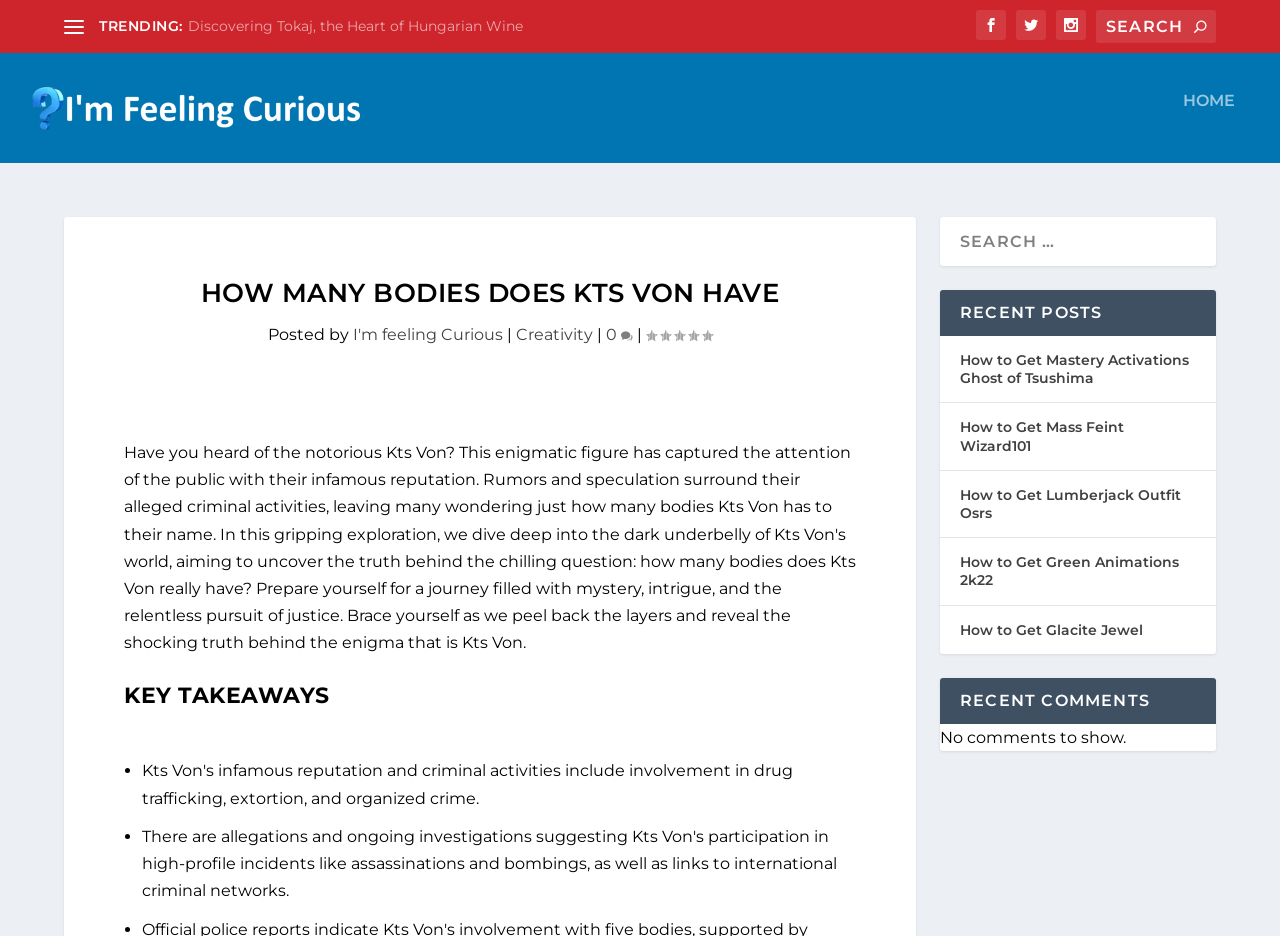Identify the bounding box coordinates of the element to click to follow this instruction: 'Check recent posts'. Ensure the coordinates are four float values between 0 and 1, provided as [left, top, right, bottom].

[0.734, 0.295, 0.95, 0.344]